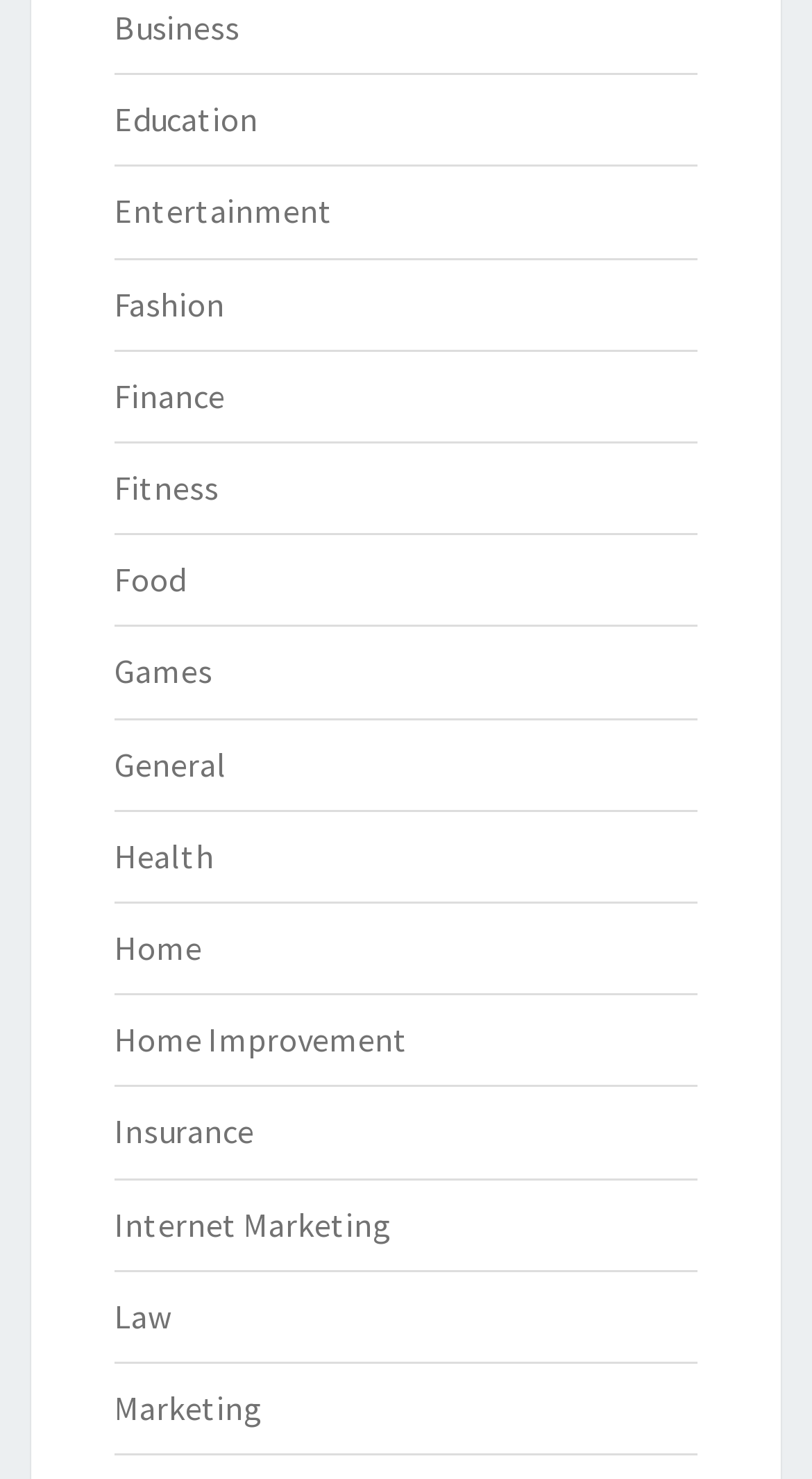How many categories start with the letter 'H'?
Based on the screenshot, provide a one-word or short-phrase response.

2